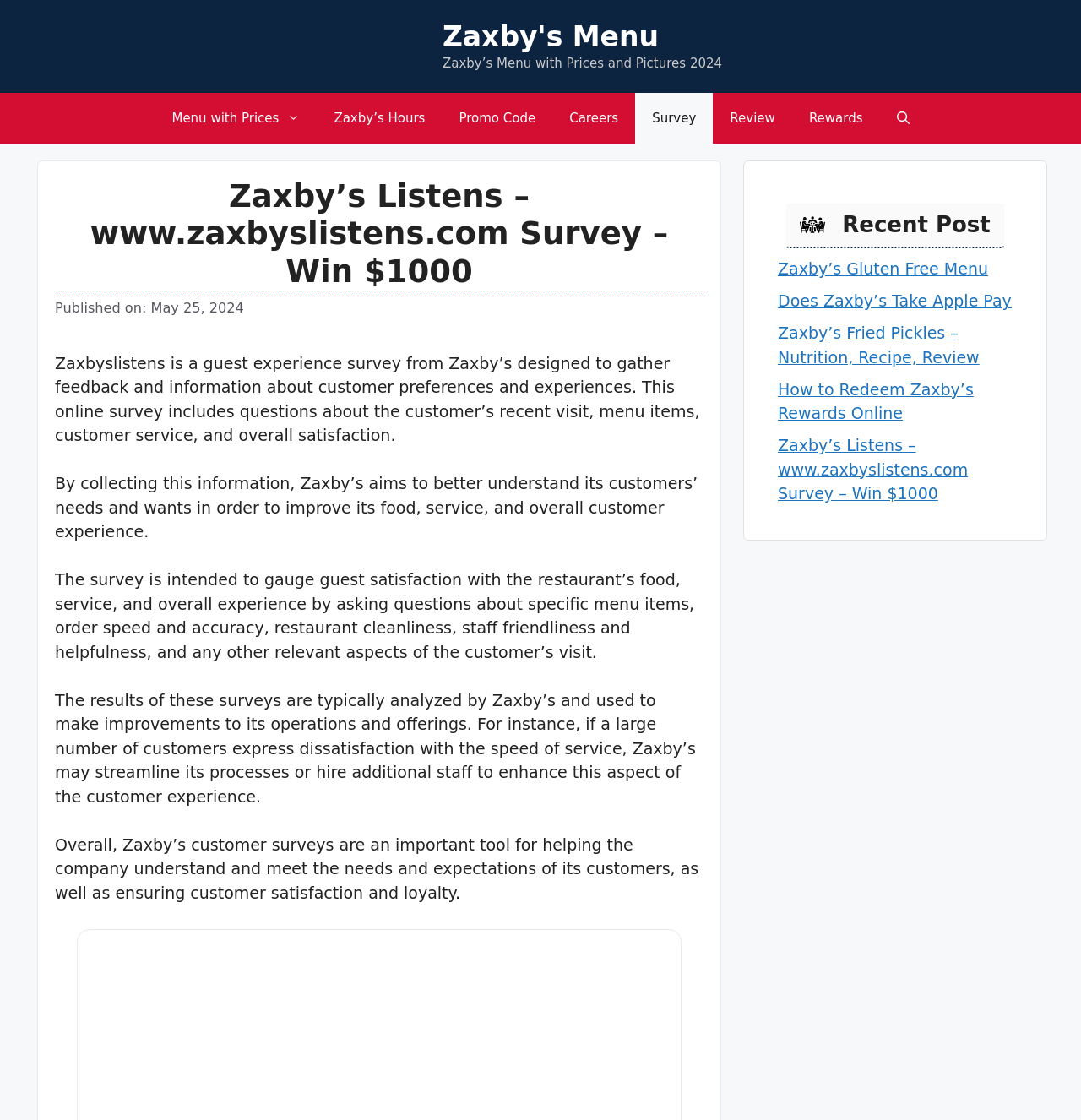Locate the bounding box coordinates of the area that needs to be clicked to fulfill the following instruction: "Open search". The coordinates should be in the format of four float numbers between 0 and 1, namely [left, top, right, bottom].

[0.814, 0.083, 0.857, 0.128]